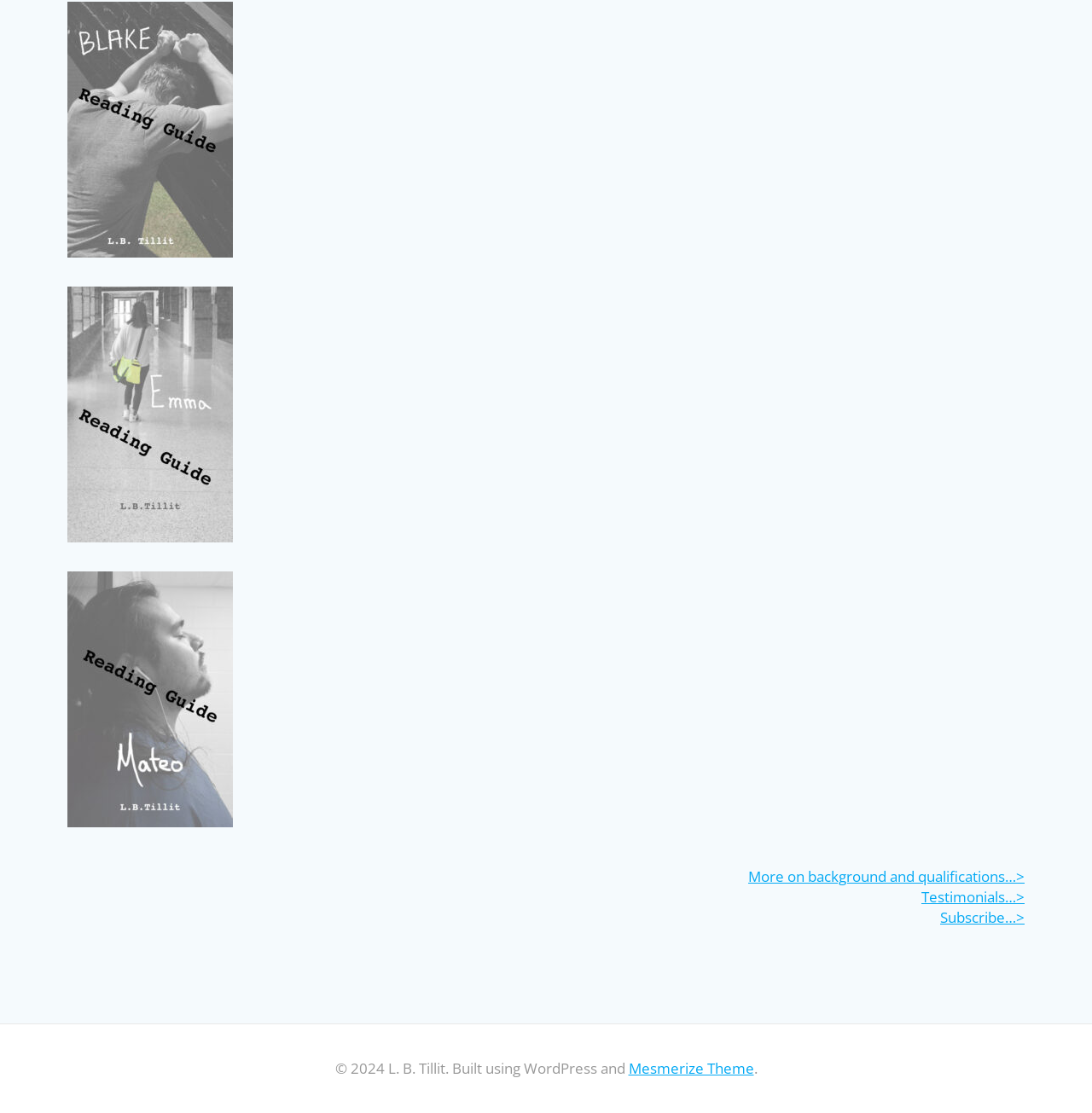Provide the bounding box coordinates of the HTML element this sentence describes: "Subscribe…>". The bounding box coordinates consist of four float numbers between 0 and 1, i.e., [left, top, right, bottom].

[0.861, 0.815, 0.938, 0.833]